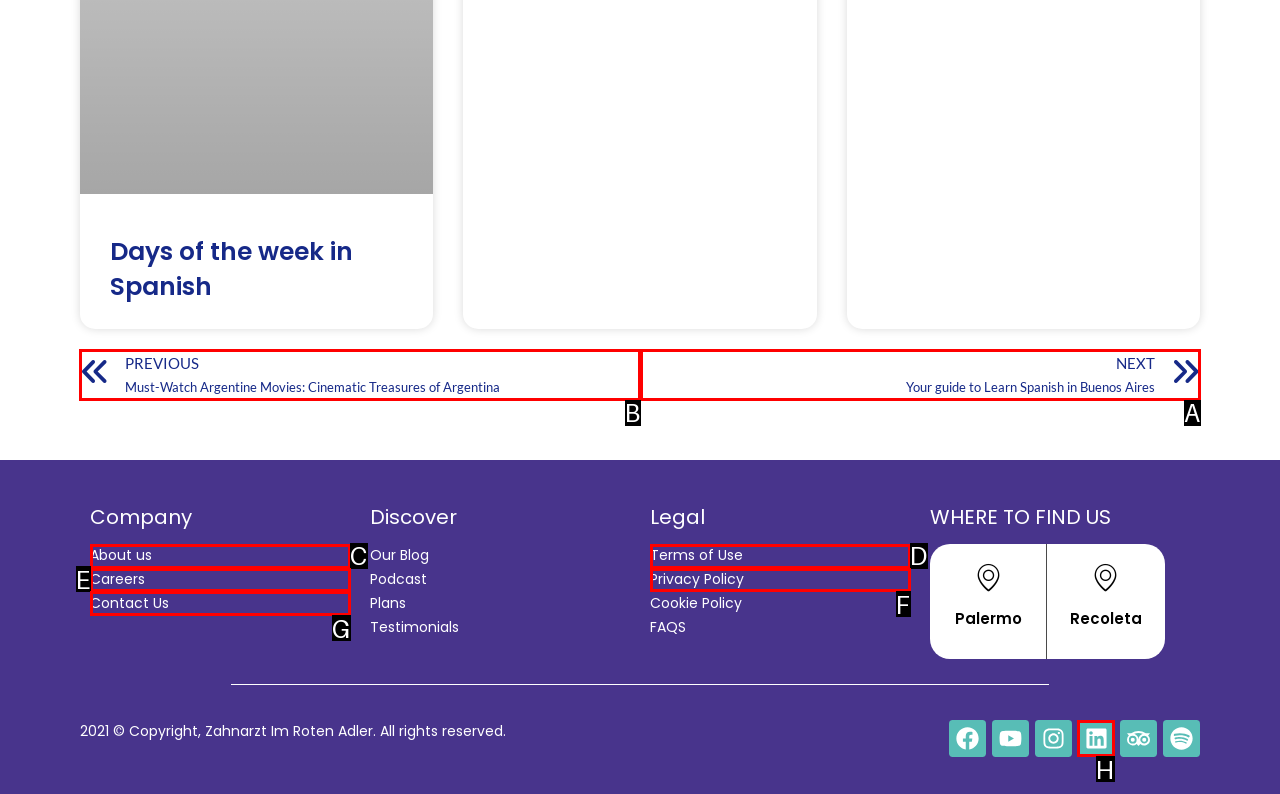Select the letter of the UI element you need to click on to fulfill this task: Go to previous page. Write down the letter only.

B